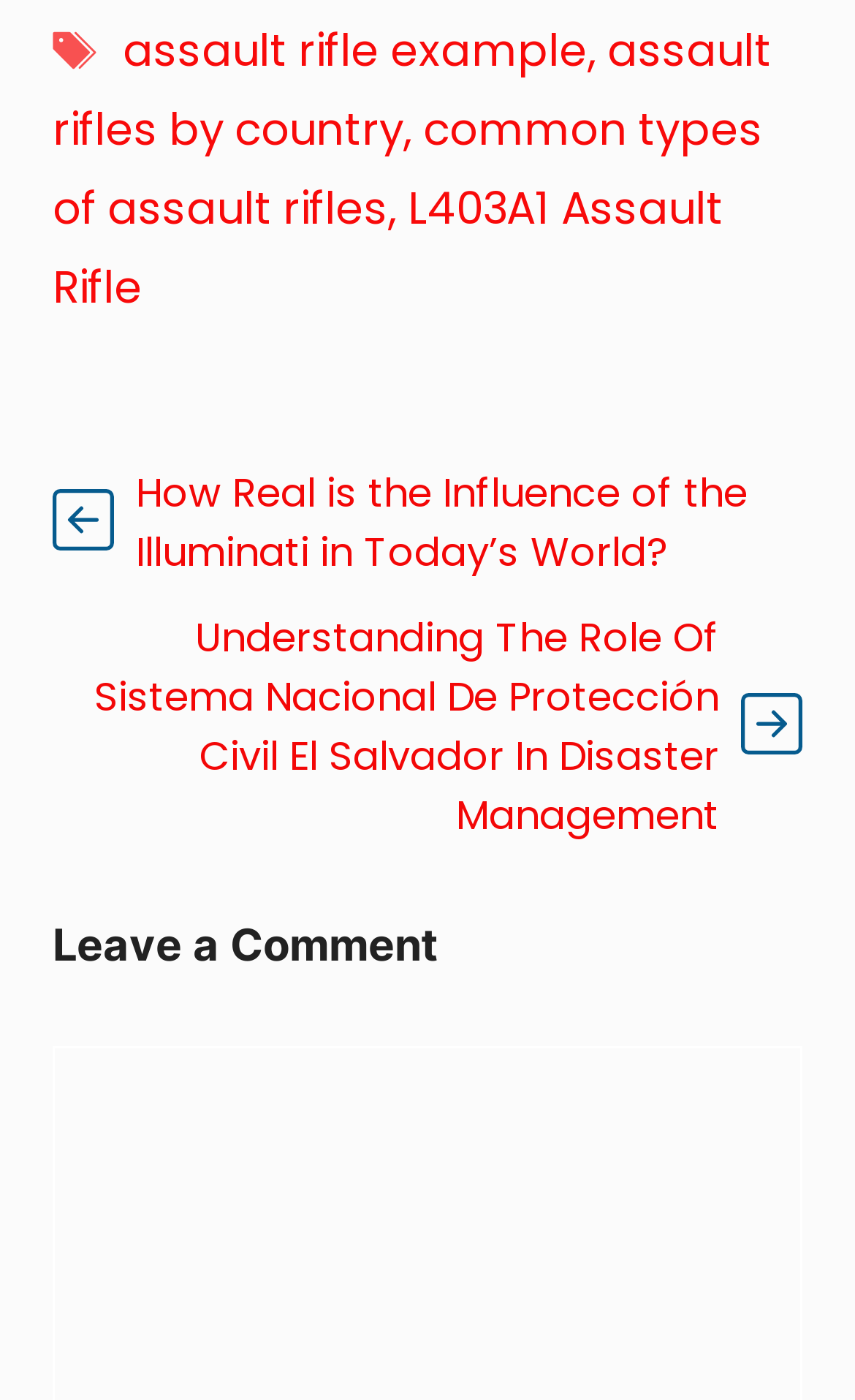Please reply to the following question using a single word or phrase: 
How many links are there on the webpage?

7